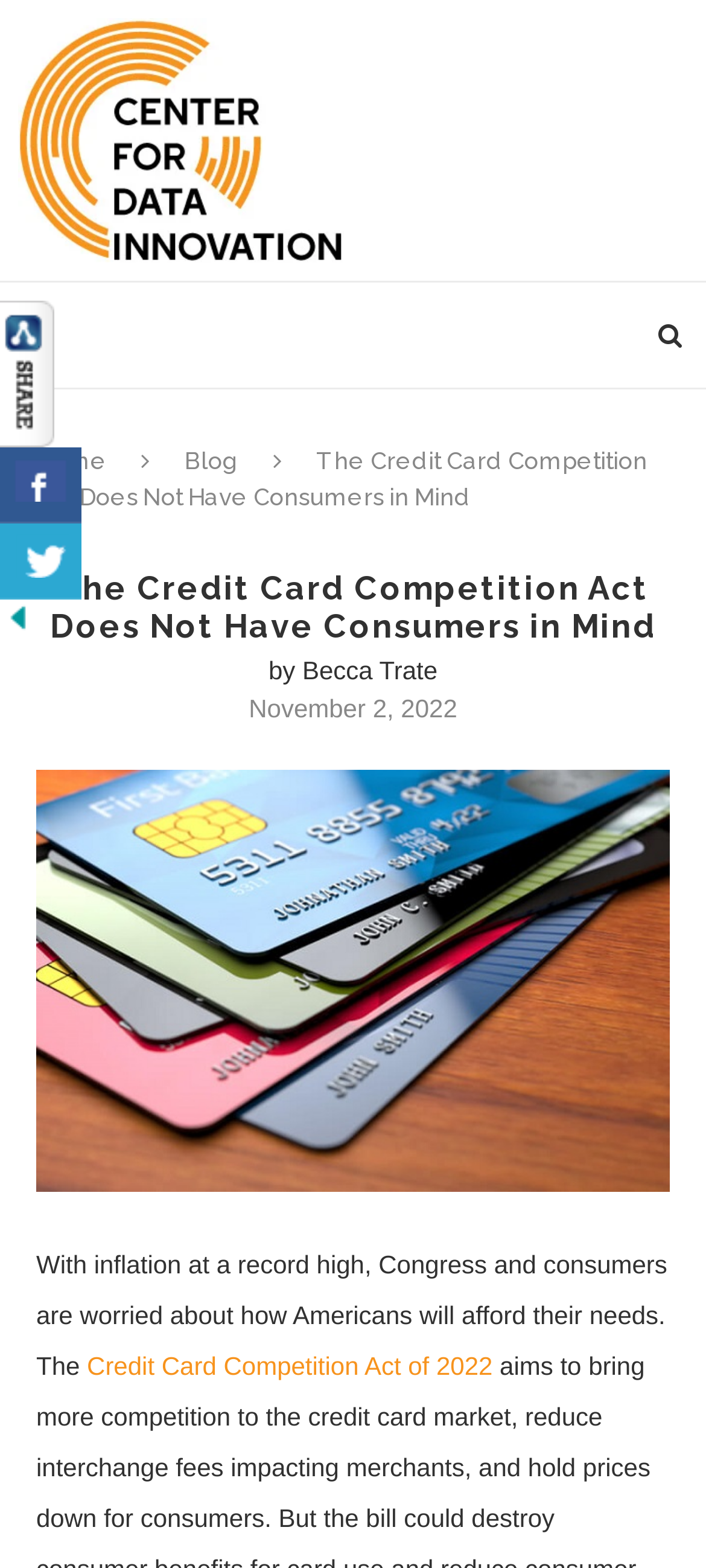Please identify the bounding box coordinates of the element's region that needs to be clicked to fulfill the following instruction: "visit the homepage". The bounding box coordinates should consist of four float numbers between 0 and 1, i.e., [left, top, right, bottom].

[0.051, 0.285, 0.151, 0.303]